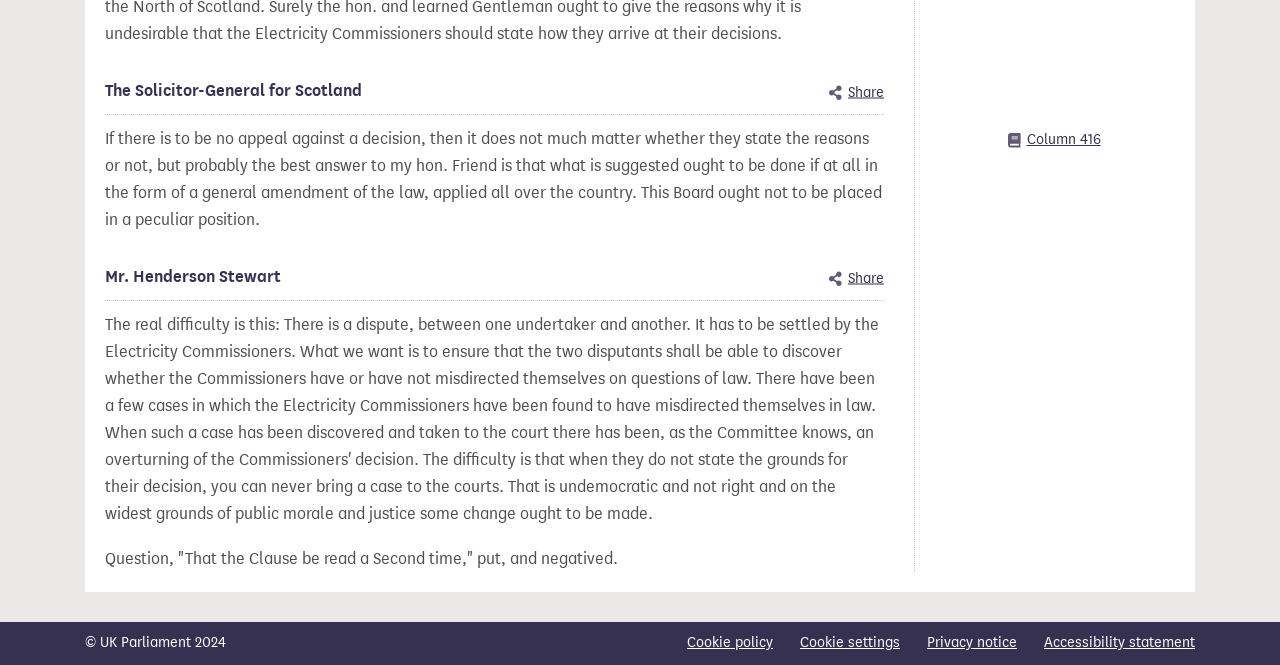From the element description Beyond the Plateau, predict the bounding box coordinates of the UI element. The coordinates must be specified in the format (top-left x, top-left y, bottom-right x, bottom-right y) and should be within the 0 to 1 range.

None